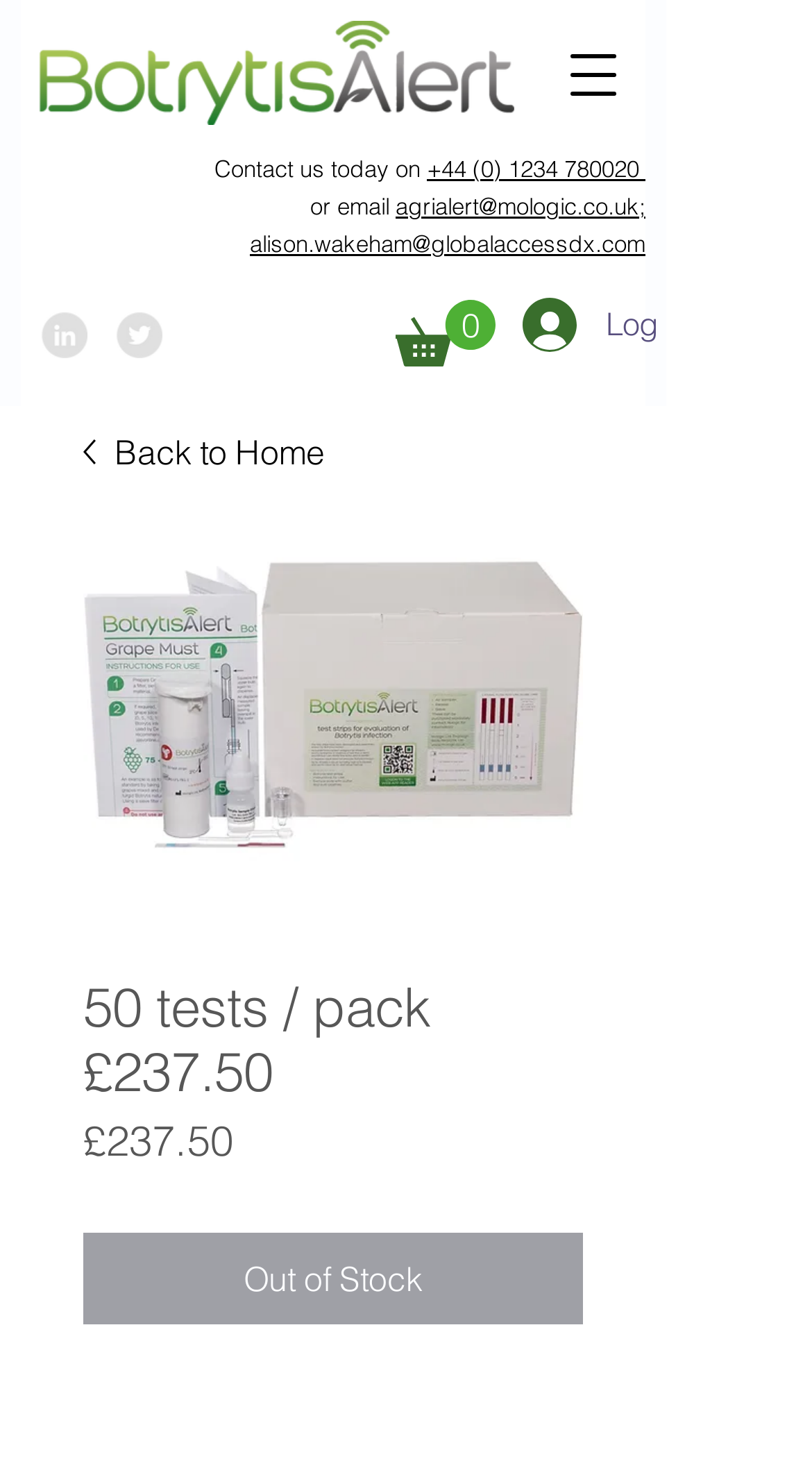How many items are in the cart?
Please give a detailed and elaborate answer to the question.

I found the link 'Cart with 0 items' which indicates that there are currently 0 items in the cart.